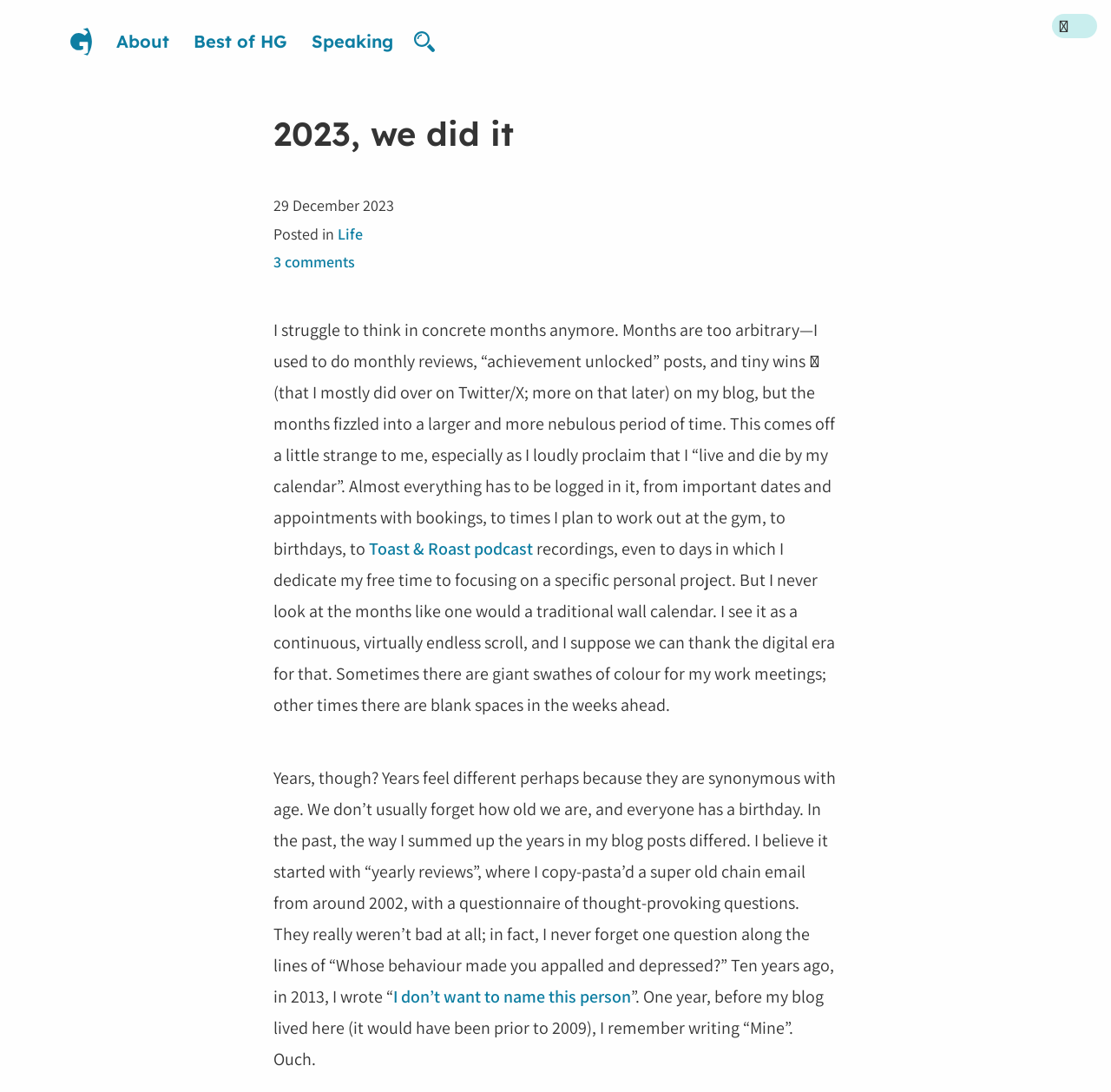Determine the bounding box coordinates for the area you should click to complete the following instruction: "View best of HG".

[0.171, 0.025, 0.262, 0.051]